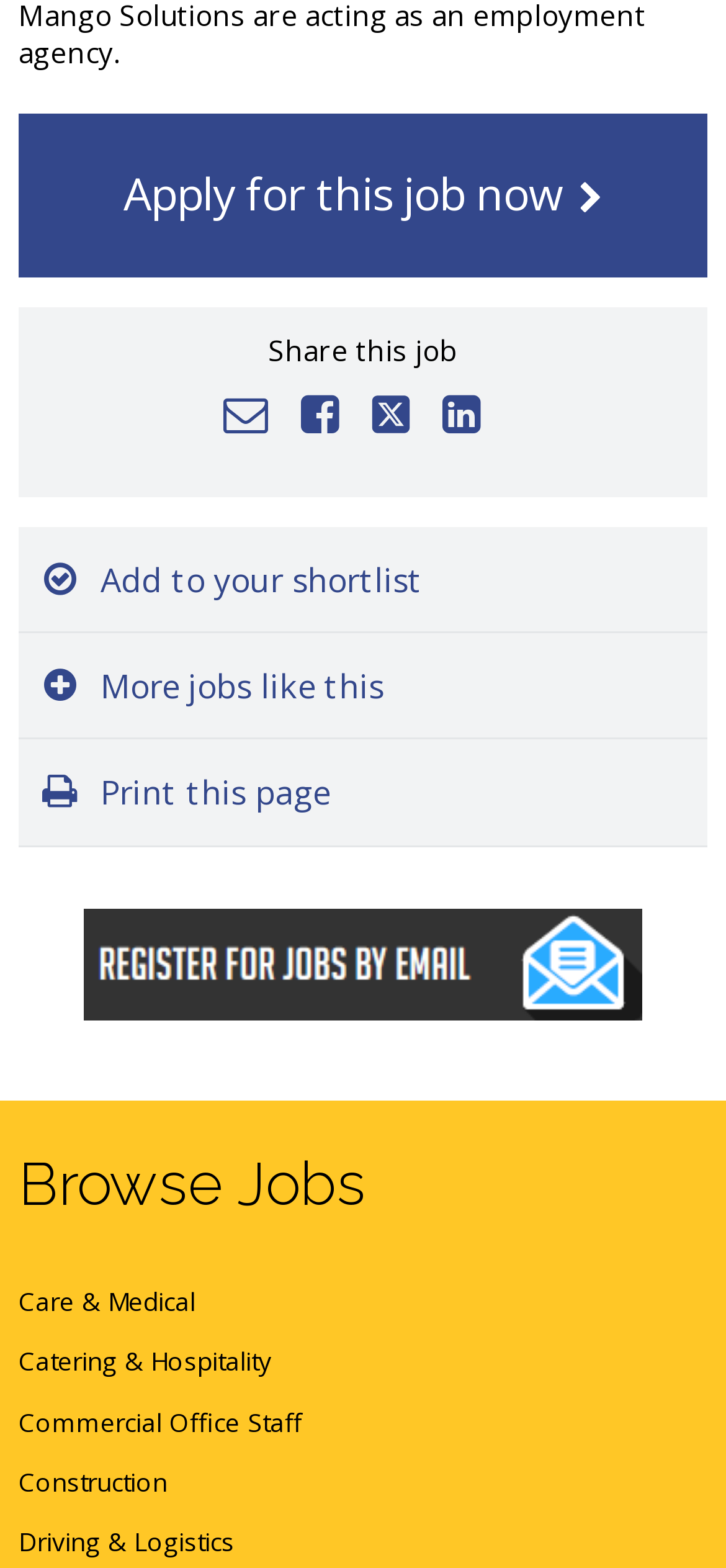With reference to the image, please provide a detailed answer to the following question: What is the purpose of the 'Apply for this job now' button?

The 'Apply for this job now' button is a prominent call-to-action on the webpage, indicating that the user can click on it to apply for the job being described on the page.